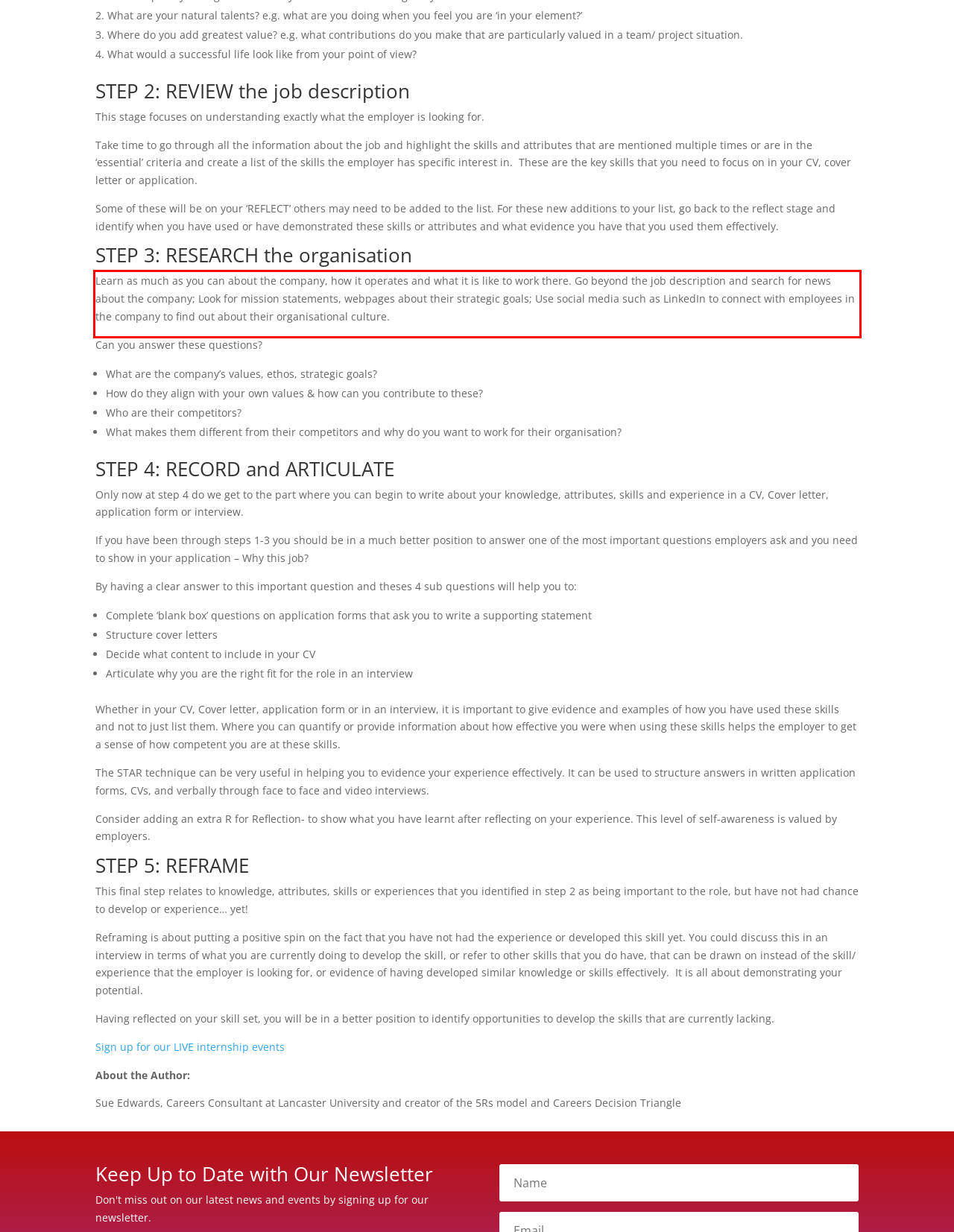Extract and provide the text found inside the red rectangle in the screenshot of the webpage.

Learn as much as you can about the company, how it operates and what it is like to work there. Go beyond the job description and search for news about the company; Look for mission statements, webpages about their strategic goals; Use social media such as LinkedIn to connect with employees in the company to find out about their organisational culture.